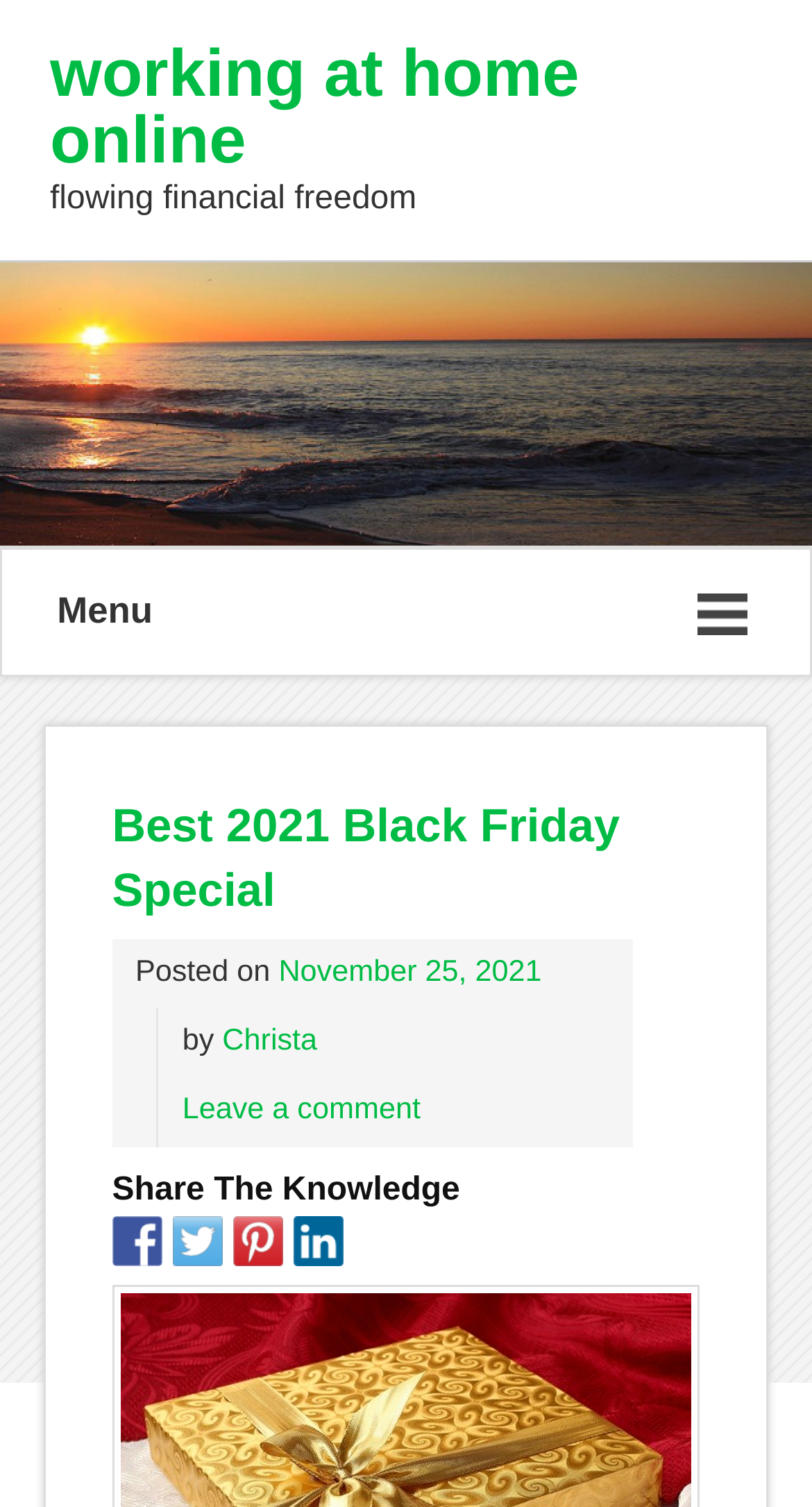How many social media platforms are available for sharing?
Provide a fully detailed and comprehensive answer to the question.

I found the social media icons at the bottom of the page, which are located below the 'Share The Knowledge' text. There are four icons, each representing a popular social media platform: Facebook, Twitter, Pinterest, and LinkedIn.